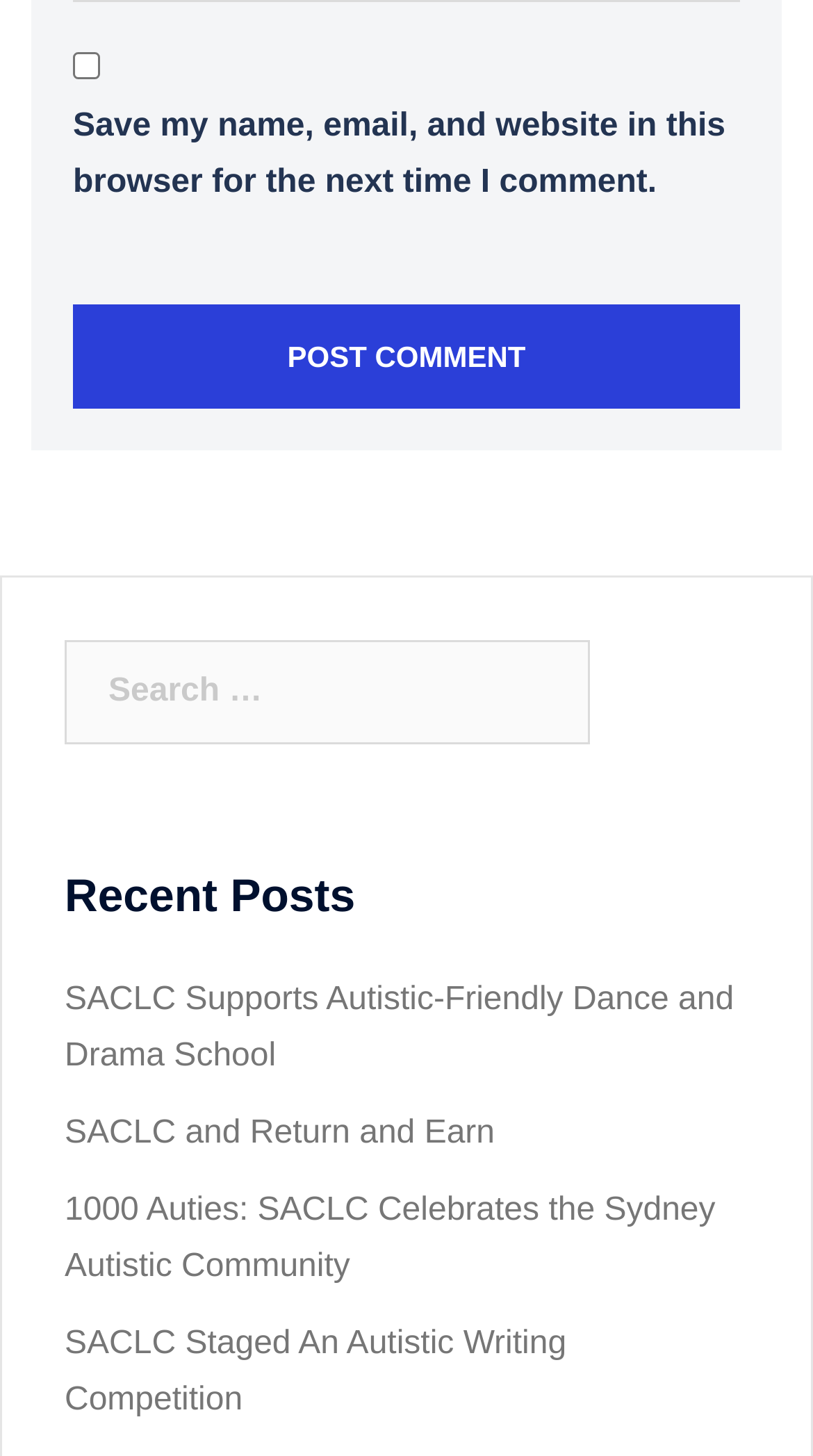How many elements are there in the webpage?
Based on the image, give a one-word or short phrase answer.

9